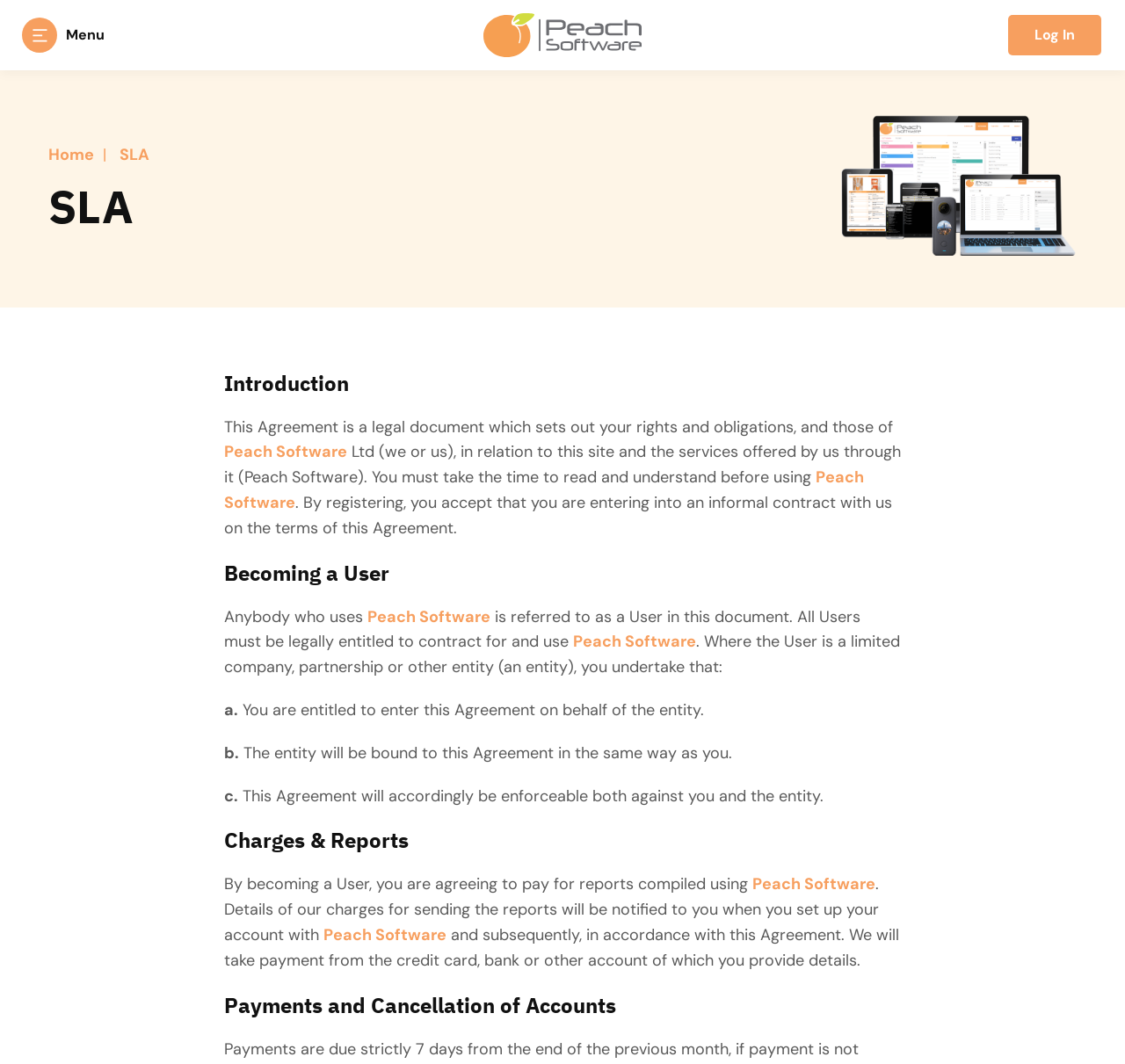Find and indicate the bounding box coordinates of the region you should select to follow the given instruction: "Click the 'Log In' link".

[0.896, 0.014, 0.979, 0.052]